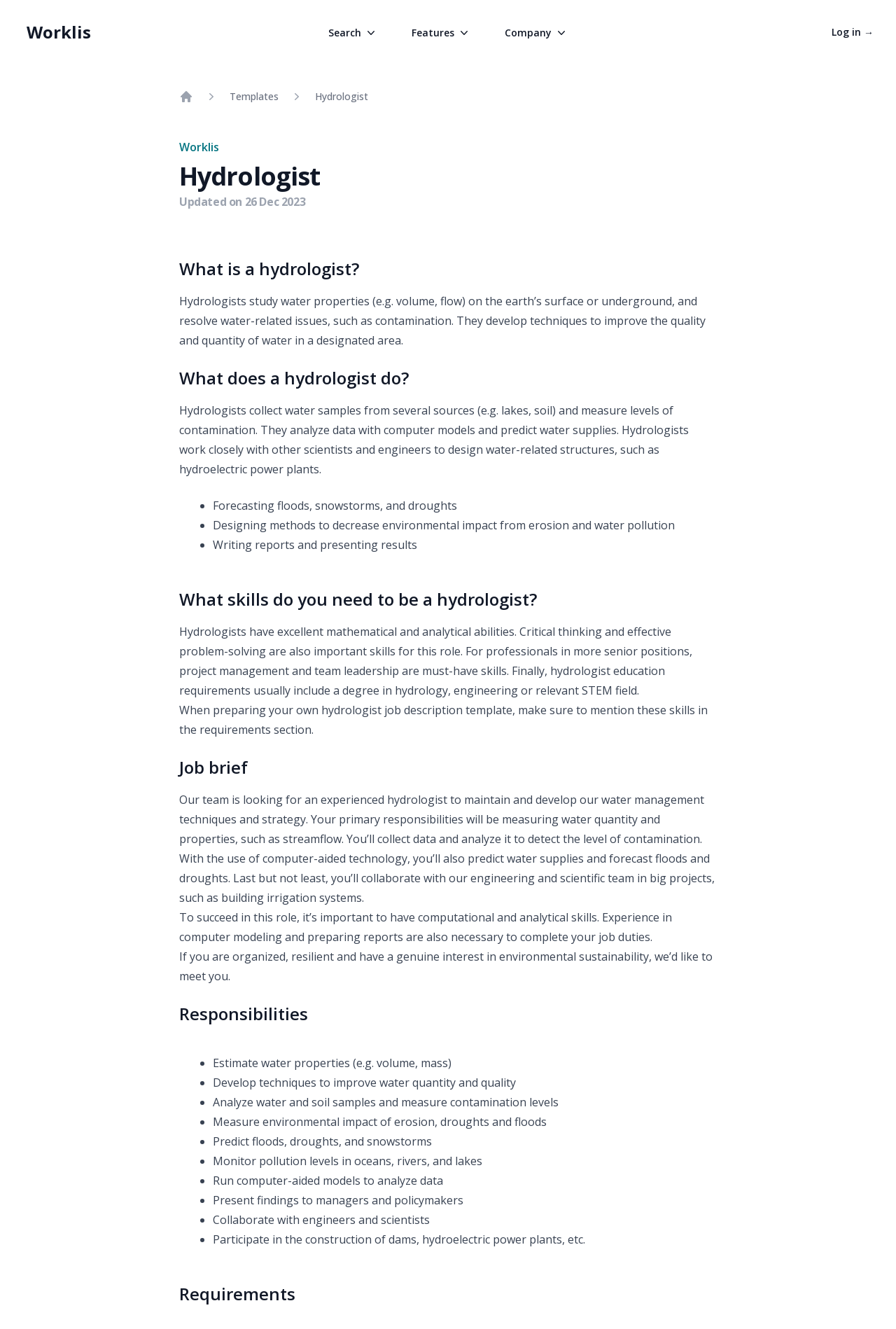Based on the element description "Log in →", predict the bounding box coordinates of the UI element.

[0.928, 0.018, 0.975, 0.031]